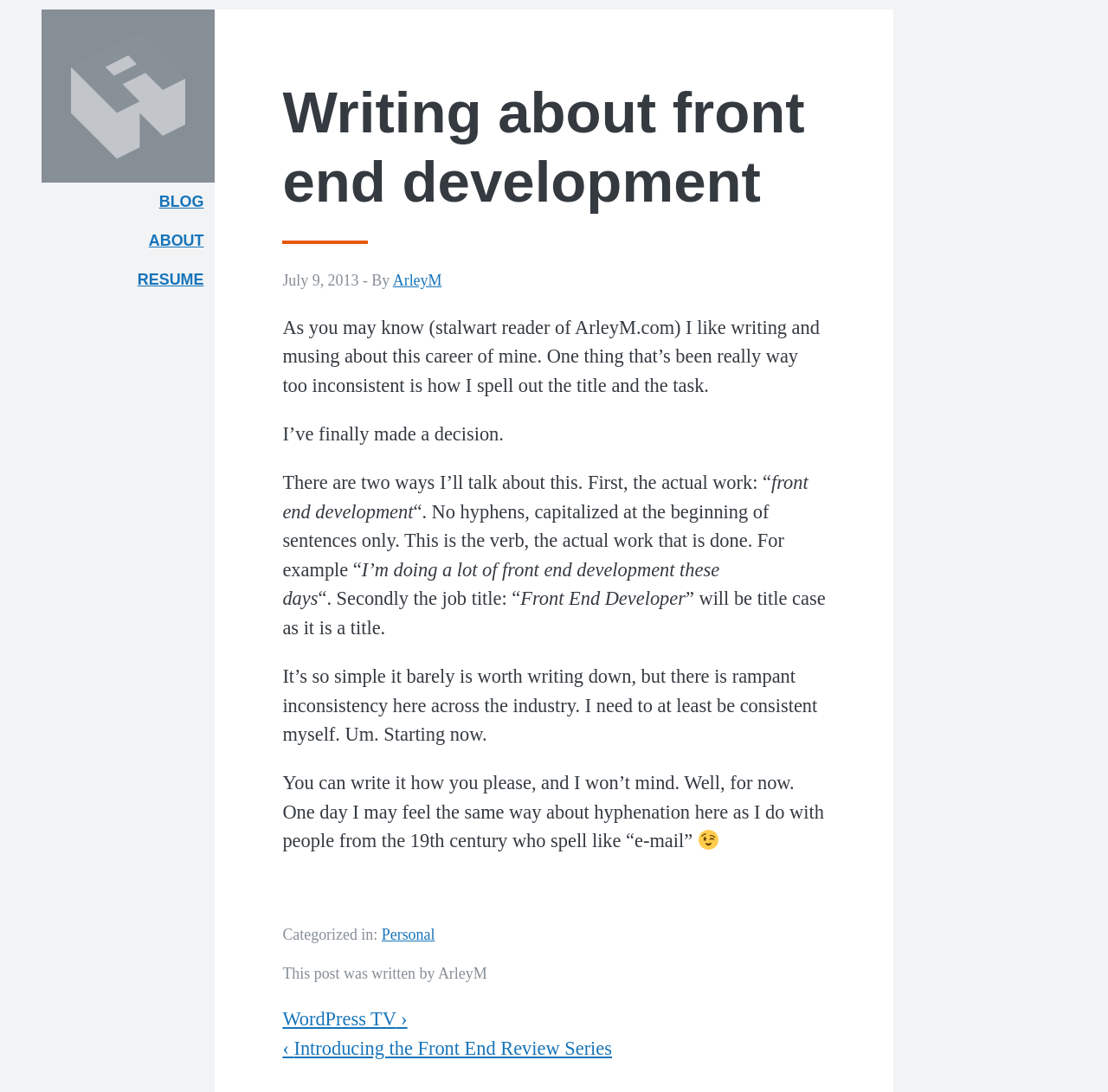Please provide a one-word or short phrase answer to the question:
What is the job title mentioned in the blog post?

Front End Developer